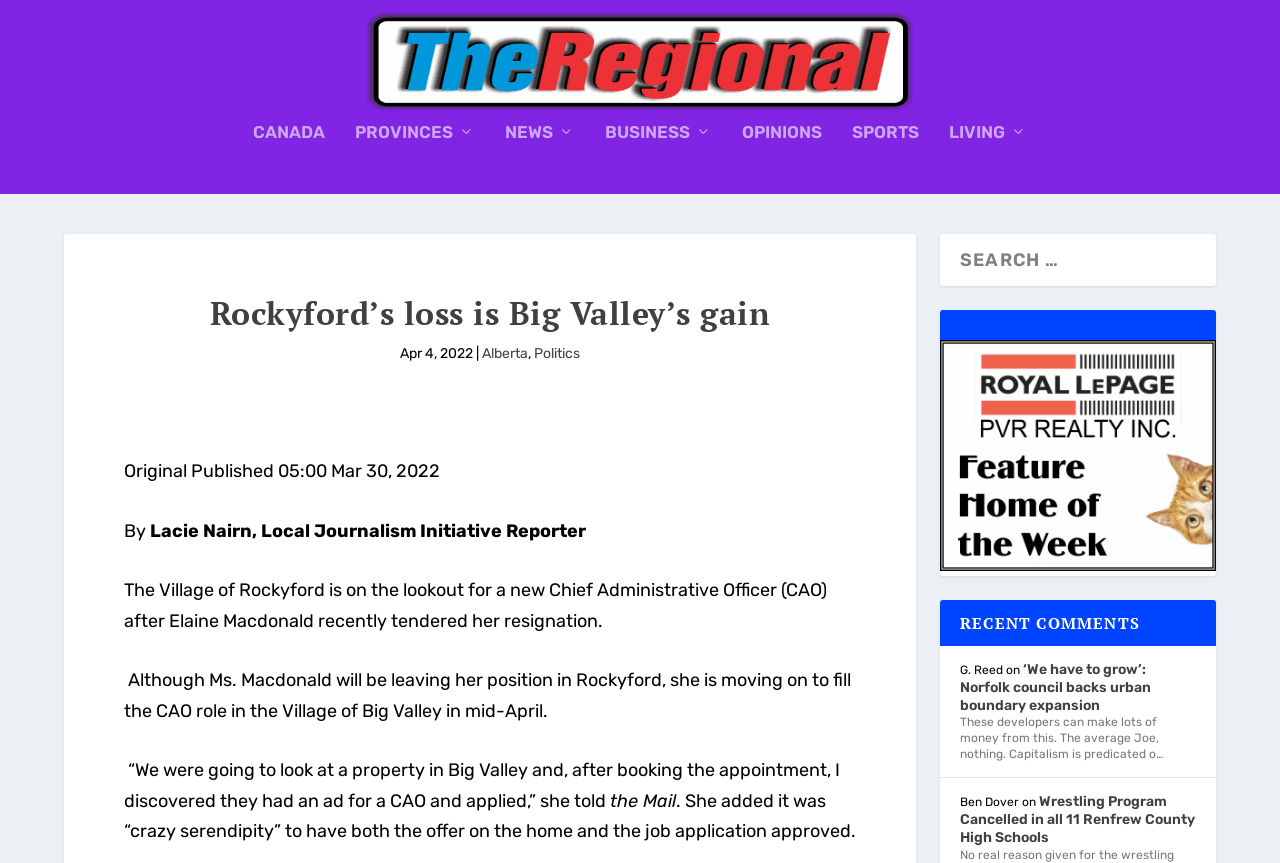What is the category of the article?
Use the information from the image to give a detailed answer to the question.

I found the answer by looking at the link element with the content 'Politics' which is located near the article title and date.